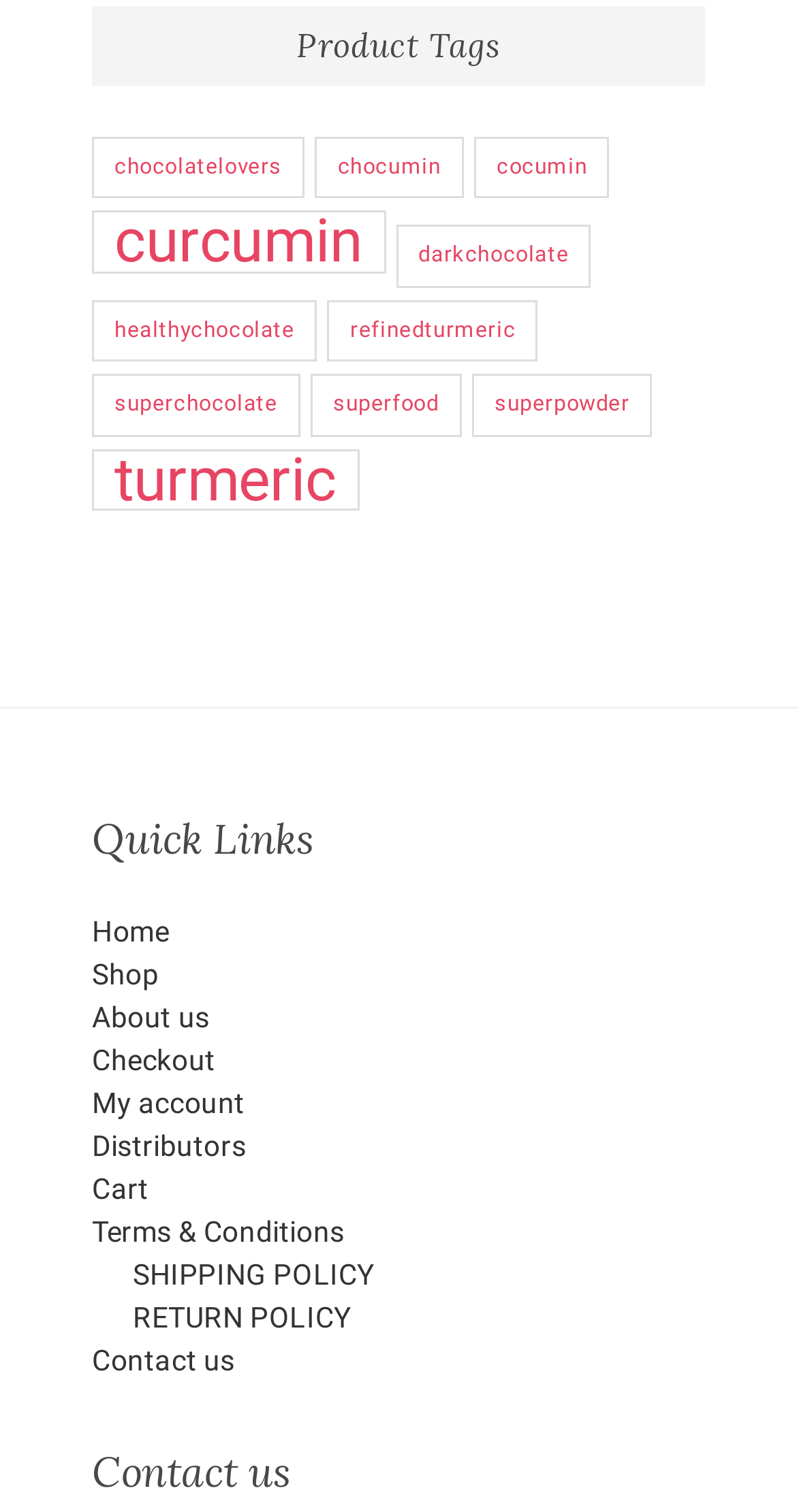Identify the bounding box coordinates necessary to click and complete the given instruction: "View products tagged as curcumin".

[0.115, 0.14, 0.484, 0.181]